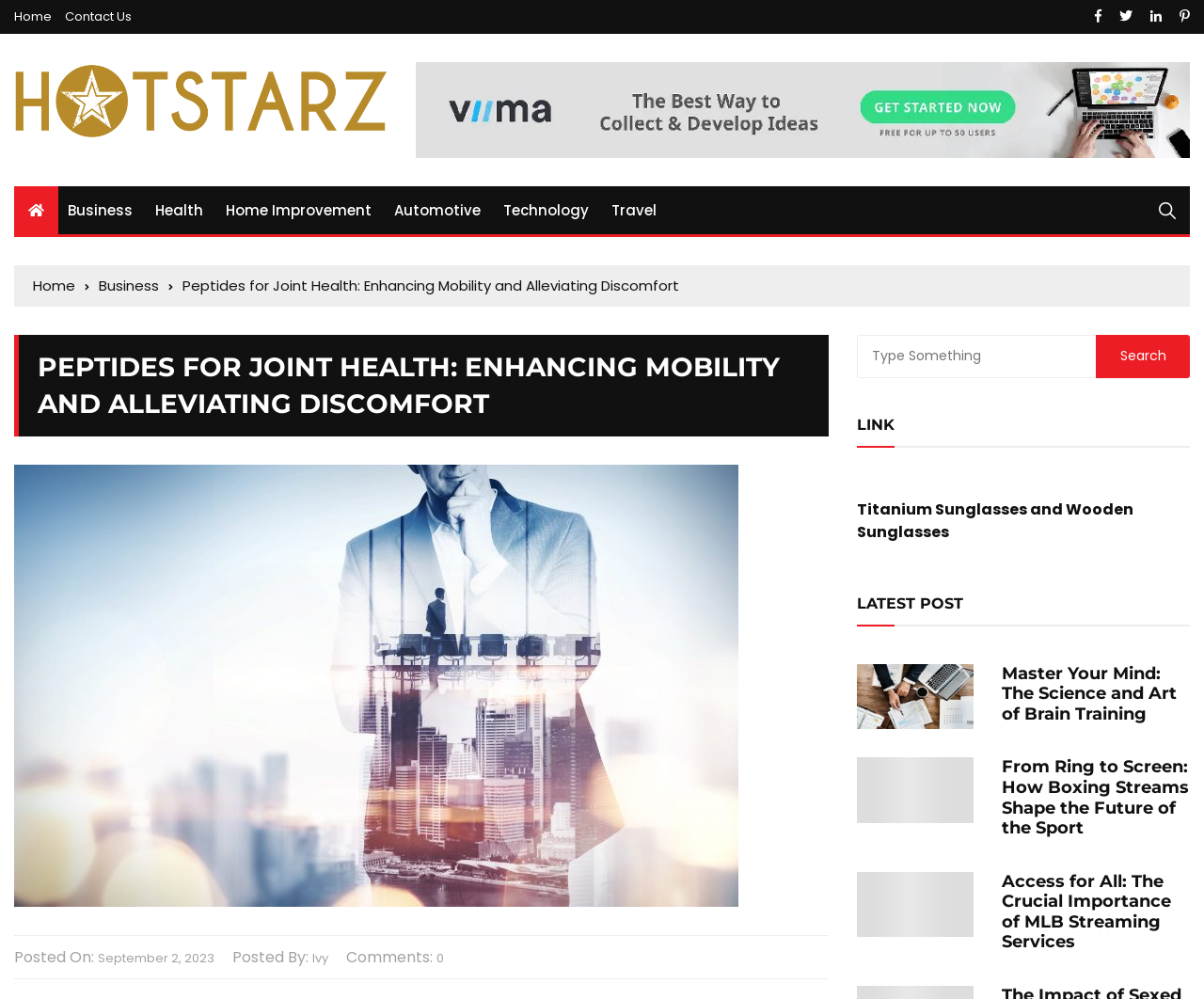Please determine the bounding box coordinates for the element with the description: "Titanium Sunglasses and Wooden Sunglasses".

[0.712, 0.499, 0.941, 0.543]